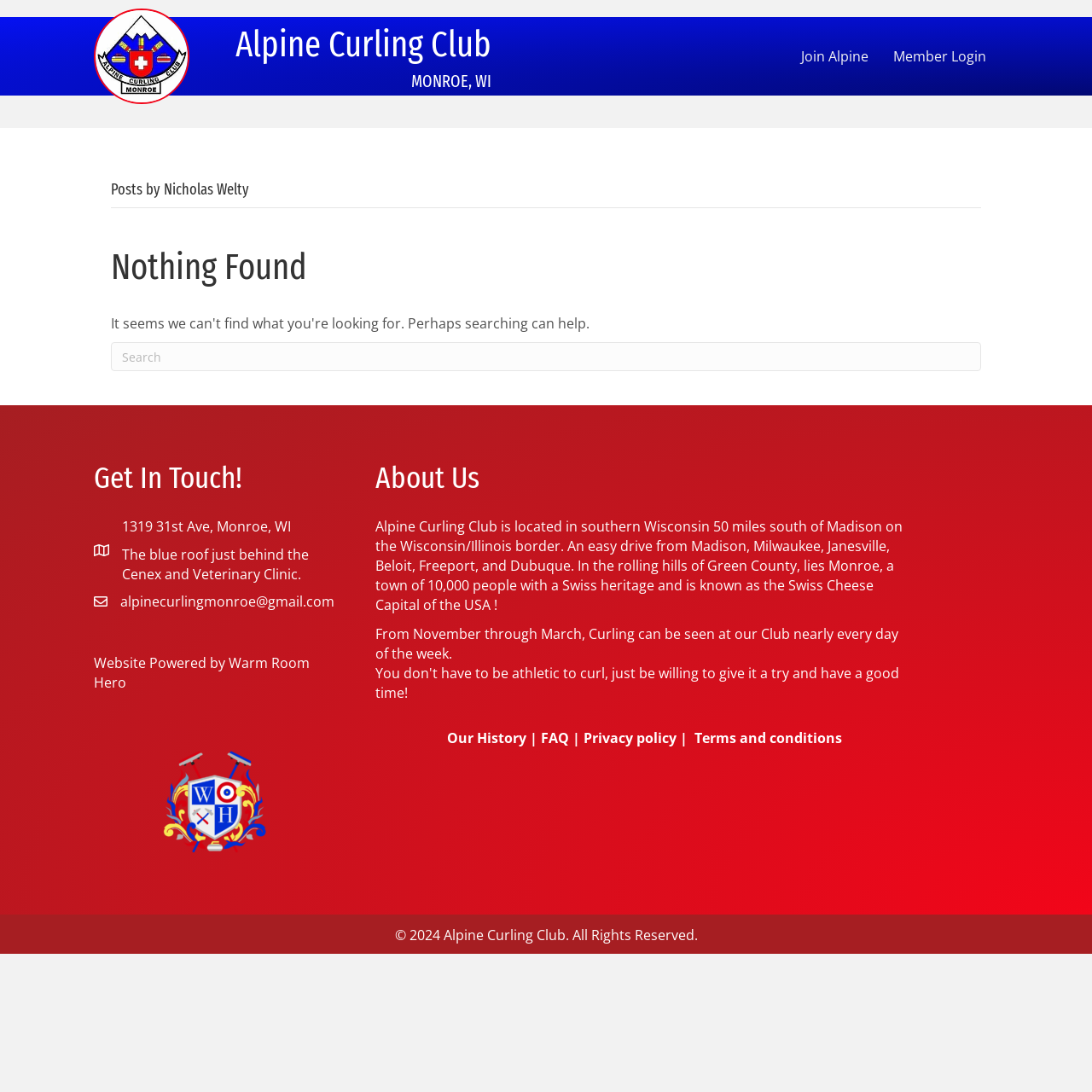What is the name of the curling club?
Using the visual information, reply with a single word or short phrase.

Alpine Curling Club